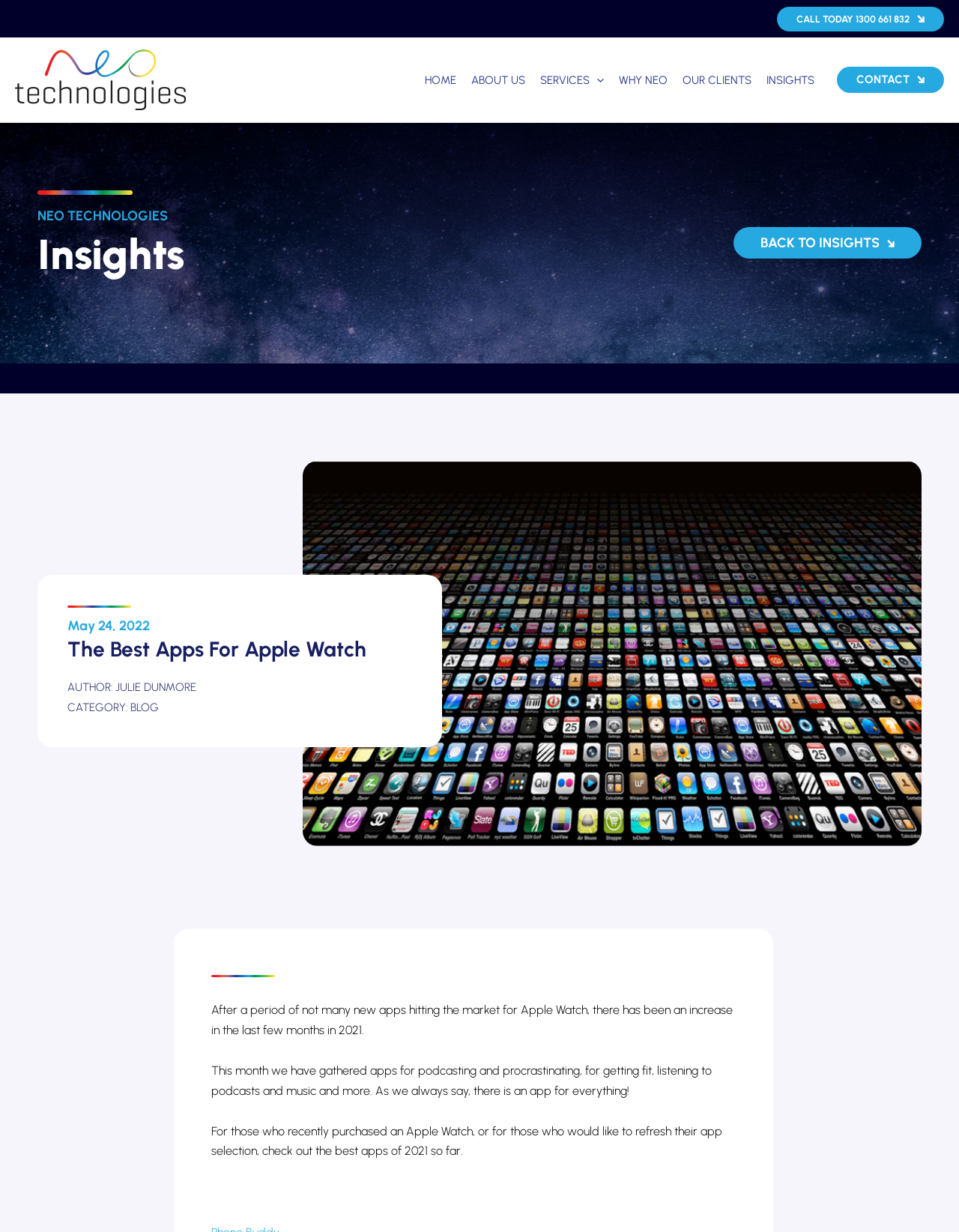Provide the bounding box coordinates of the HTML element this sentence describes: "Why Neo". The bounding box coordinates consist of four float numbers between 0 and 1, i.e., [left, top, right, bottom].

[0.638, 0.043, 0.704, 0.086]